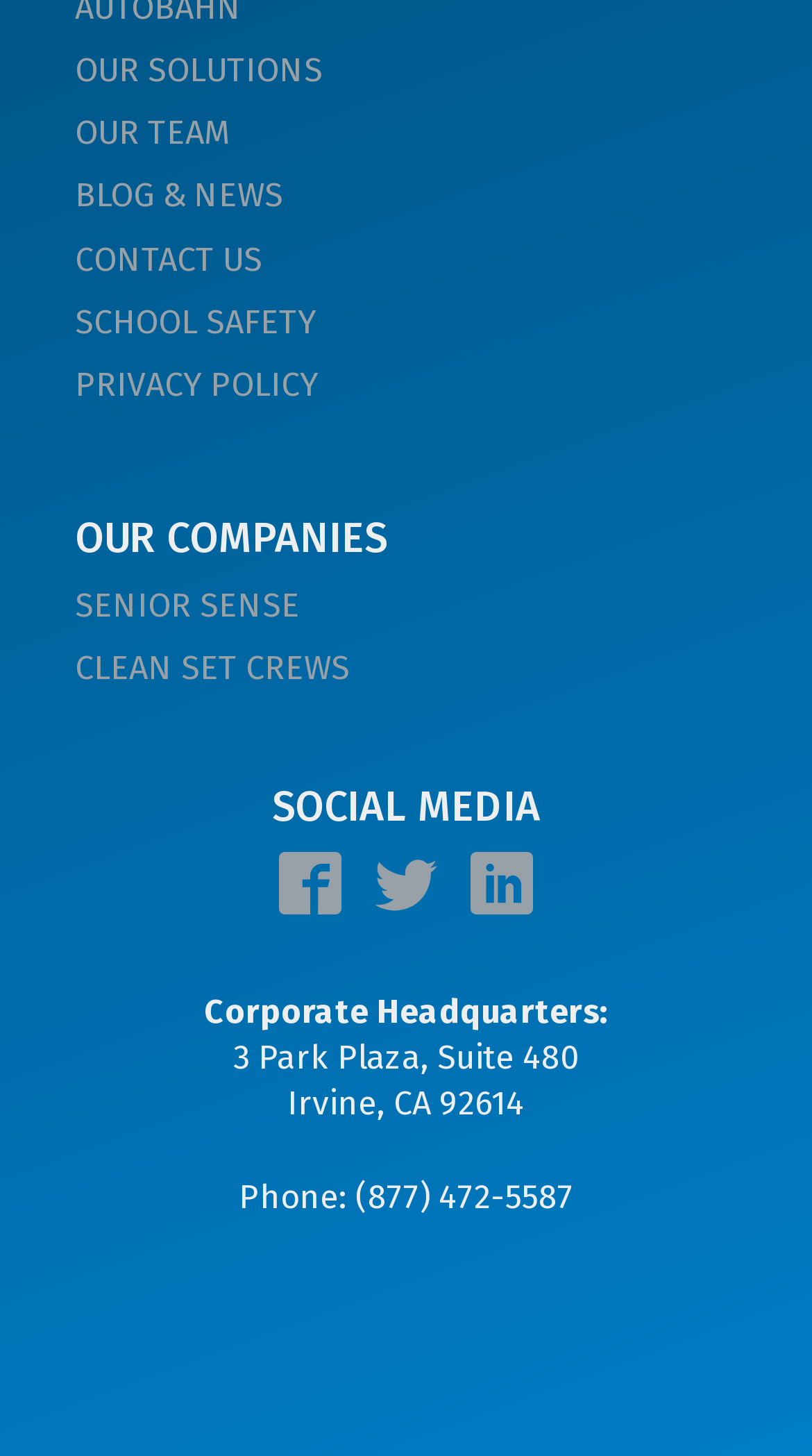Utilize the details in the image to thoroughly answer the following question: What is the company's phone number?

I found the company's phone number by looking at the static text elements at the bottom of the page, which includes the phone number '(877) 472-5587'.